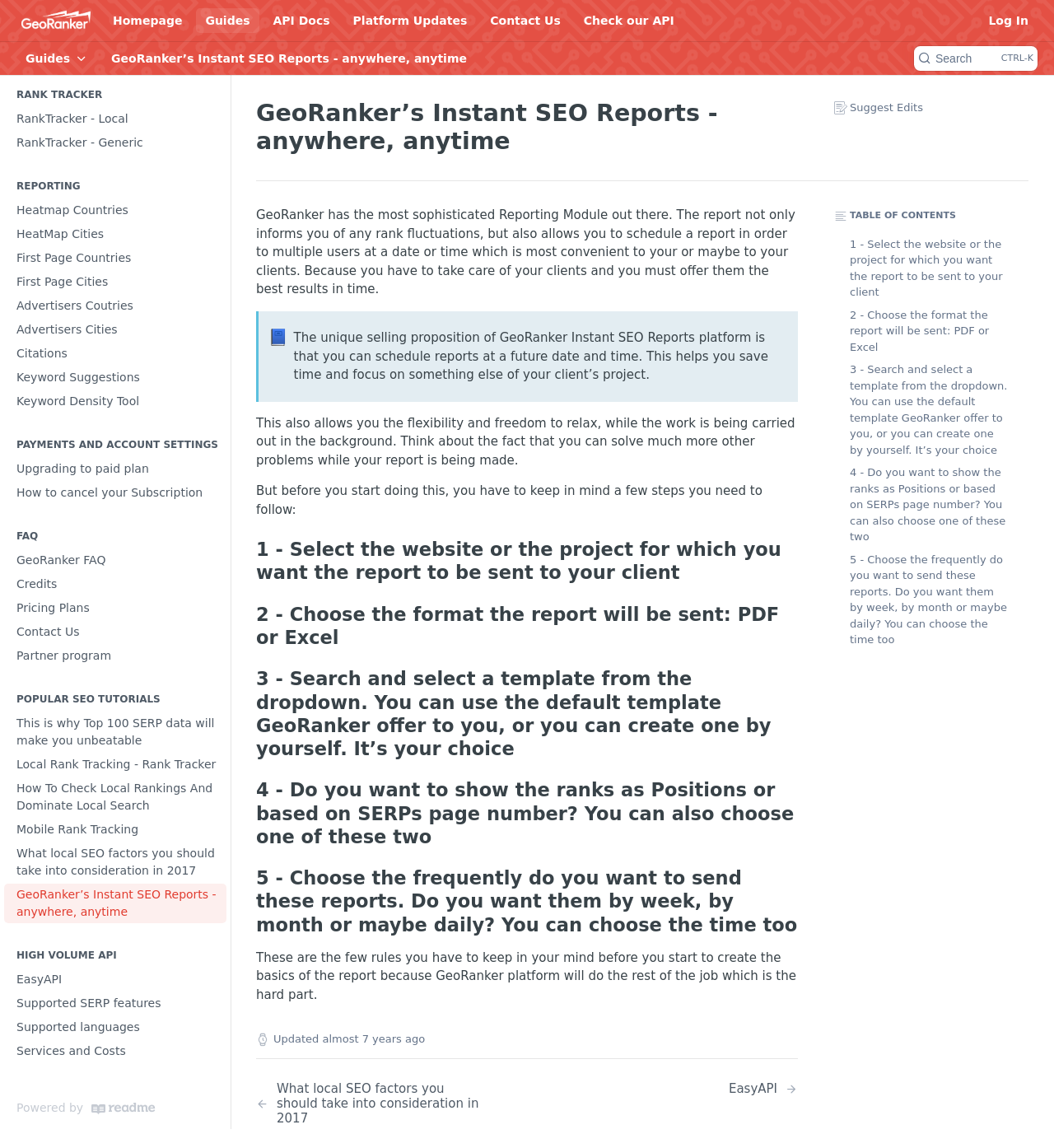Please determine the bounding box coordinates of the section I need to click to accomplish this instruction: "Search".

[0.867, 0.04, 0.984, 0.062]